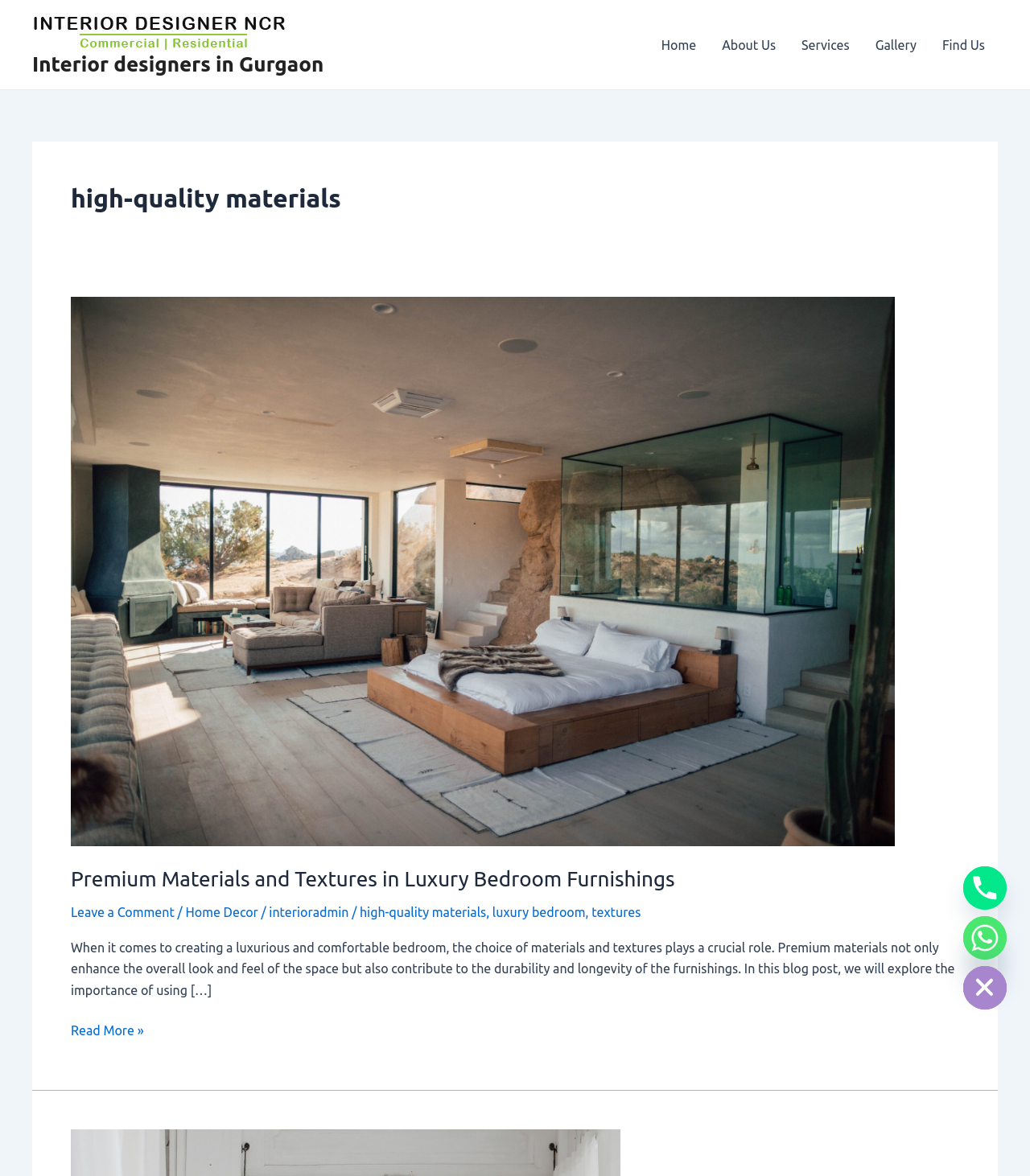What type of image is displayed beside the link 'white mattress beside sectional sofa'?
Give a single word or phrase answer based on the content of the image.

A mattress